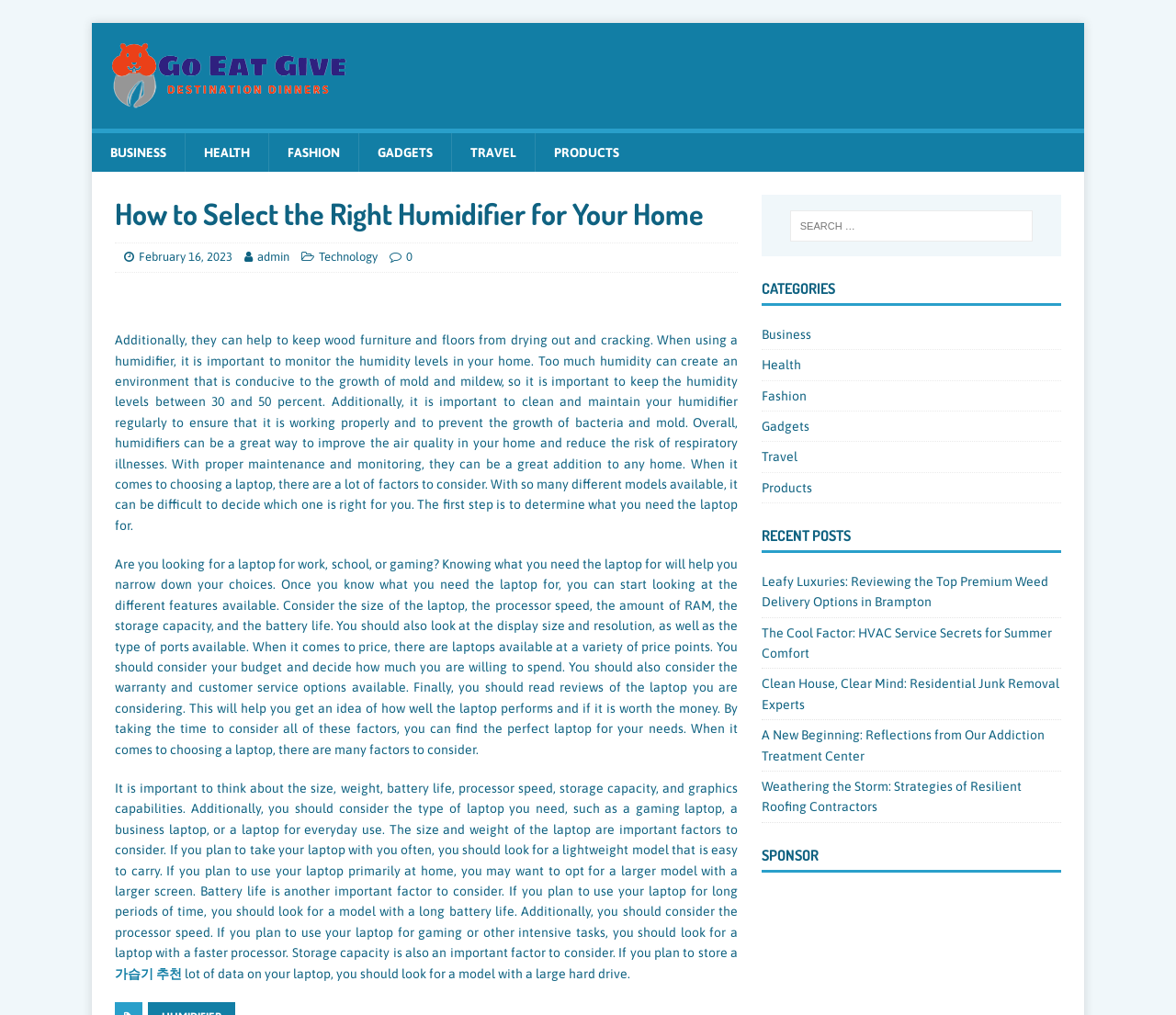Please identify the bounding box coordinates of the element I should click to complete this instruction: 'Click the 'Translate' heading'. The coordinates should be given as four float numbers between 0 and 1, like this: [left, top, right, bottom].

None